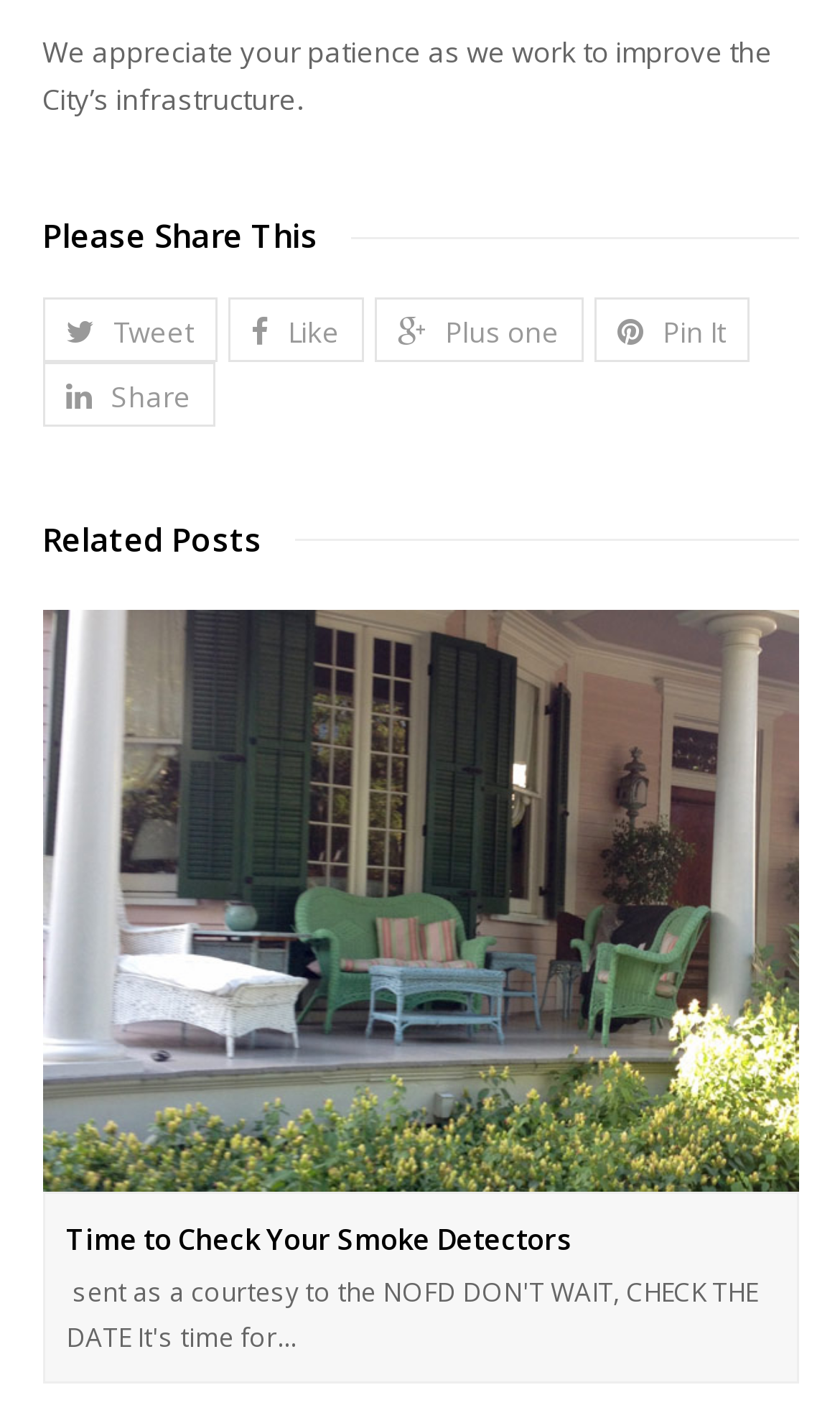What is the topic of the related post?
Look at the webpage screenshot and answer the question with a detailed explanation.

I looked at the related post section and found that the topic is about smoke detectors, as indicated by the link 'Time to Check Your Smoke Detectors'.